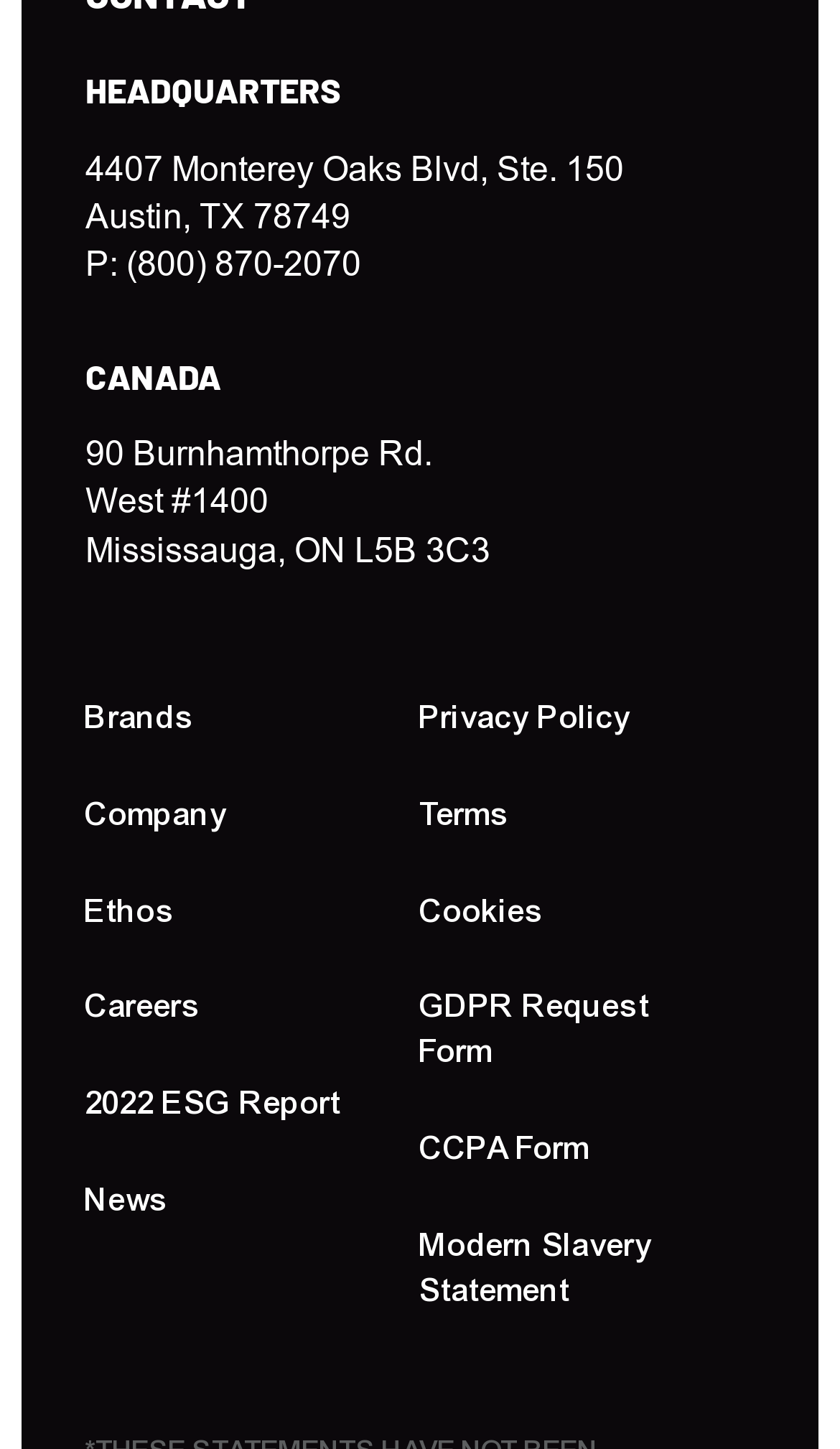Using the webpage screenshot, find the UI element described by Privacy Policy. Provide the bounding box coordinates in the format (top-left x, top-left y, bottom-right x, bottom-right y), ensuring all values are floating point numbers between 0 and 1.

[0.5, 0.48, 0.751, 0.511]